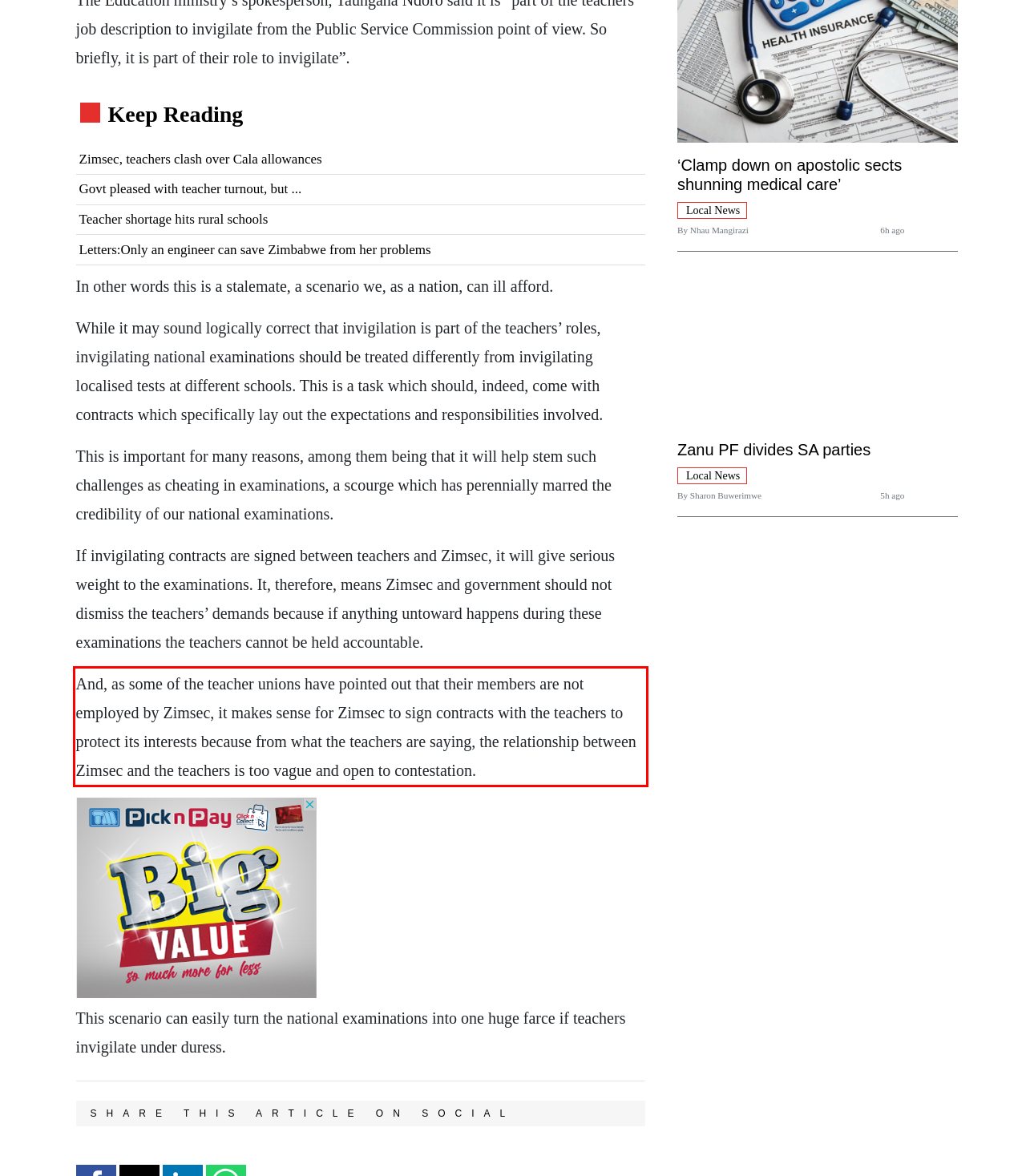Using the provided webpage screenshot, identify and read the text within the red rectangle bounding box.

And, as some of the teacher unions have pointed out that their members are not employed by Zimsec, it makes sense for Zimsec to sign contracts with the teachers to protect its interests because from what the teachers are saying, the relationship between Zimsec and the teachers is too vague and open to contestation.